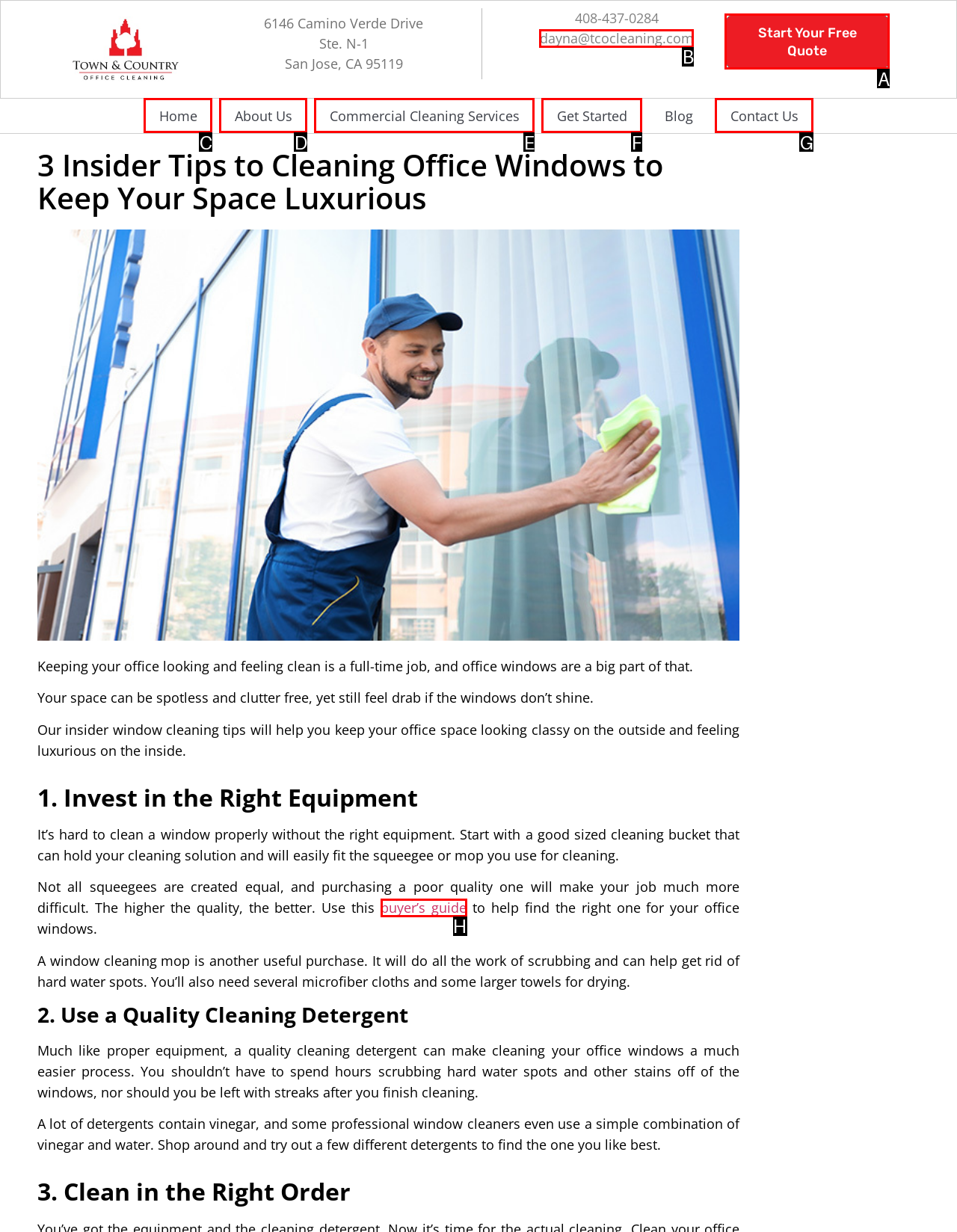Identify the HTML element that corresponds to the following description: dayna@tcocleaning.com Provide the letter of the best matching option.

B